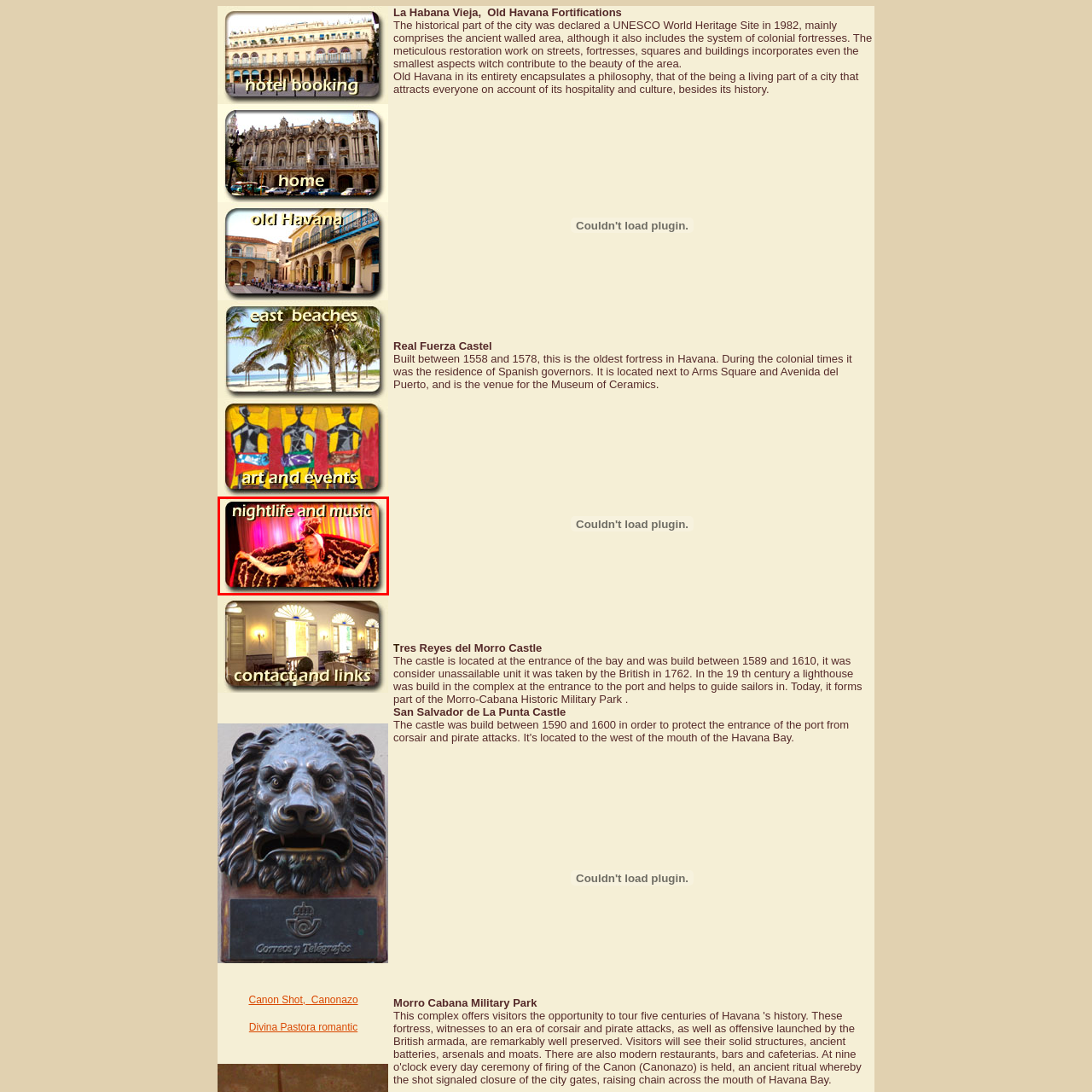Examine the picture highlighted with a red border, What is the performer in the image wearing? Please respond with a single word or phrase.

Elaborate costume